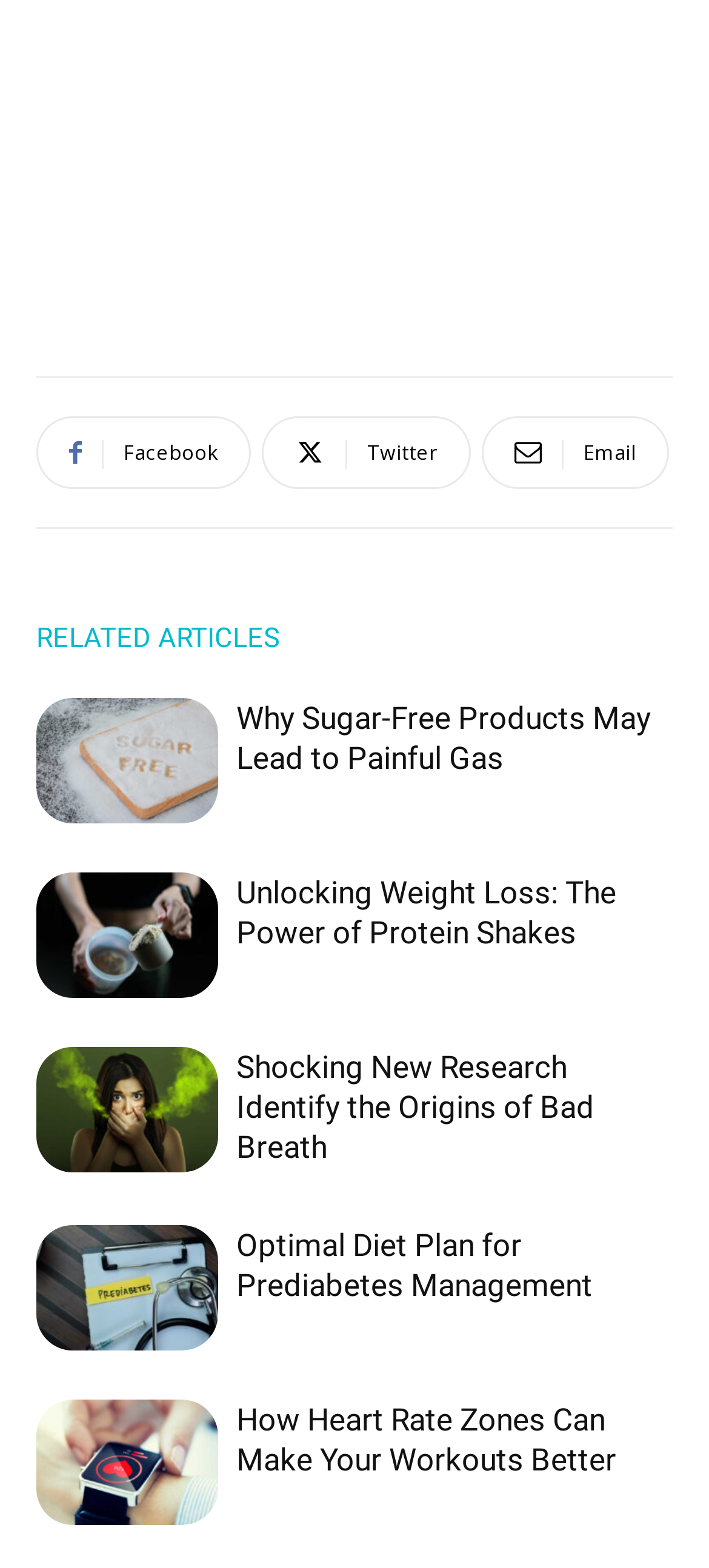Please determine the bounding box coordinates for the element with the description: "RELATED ARTICLES".

[0.051, 0.389, 0.446, 0.425]